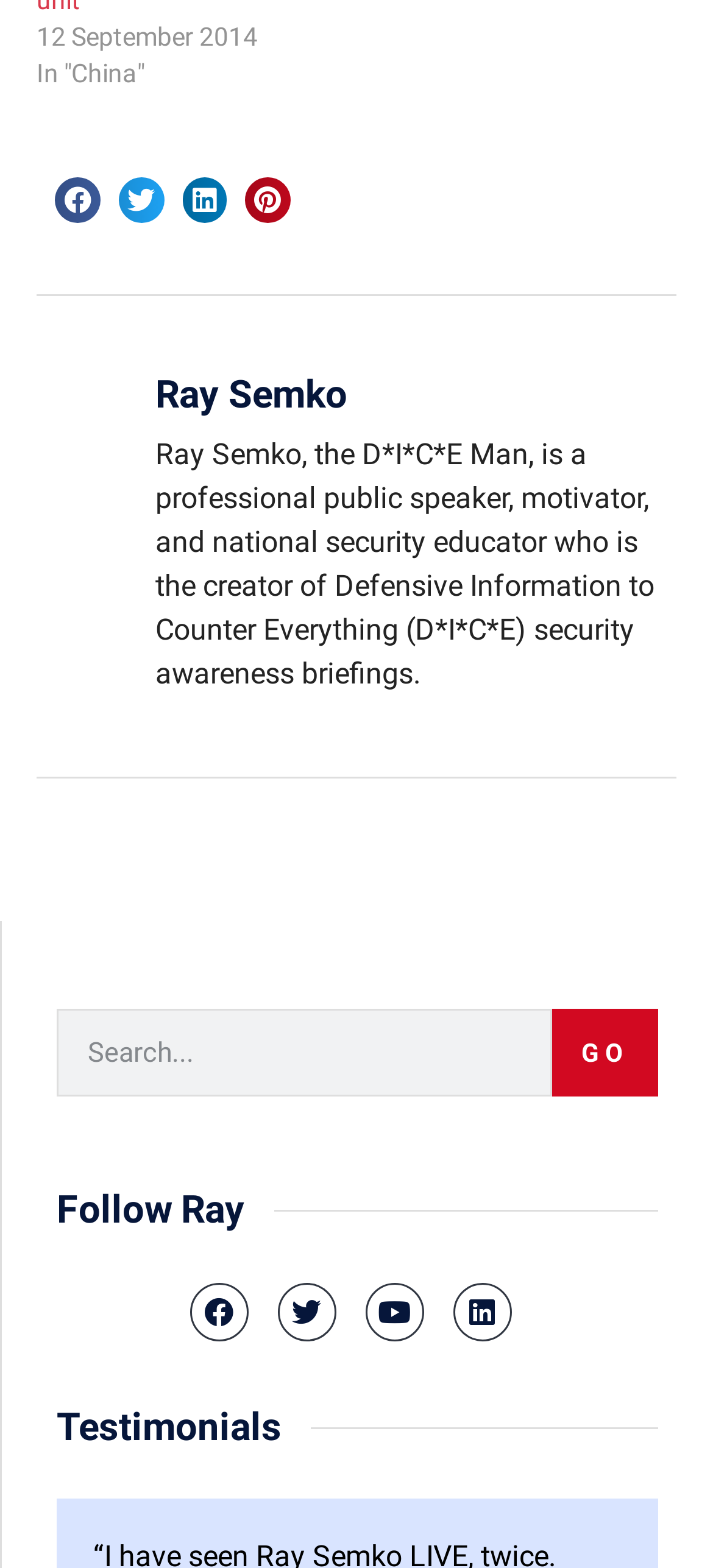What is the section below the search box about?
Answer the question in as much detail as possible.

The section below the search box is headed by 'Testimonials', indicating that it contains quotes or reviews from people who have experienced Ray Semko's work or services.